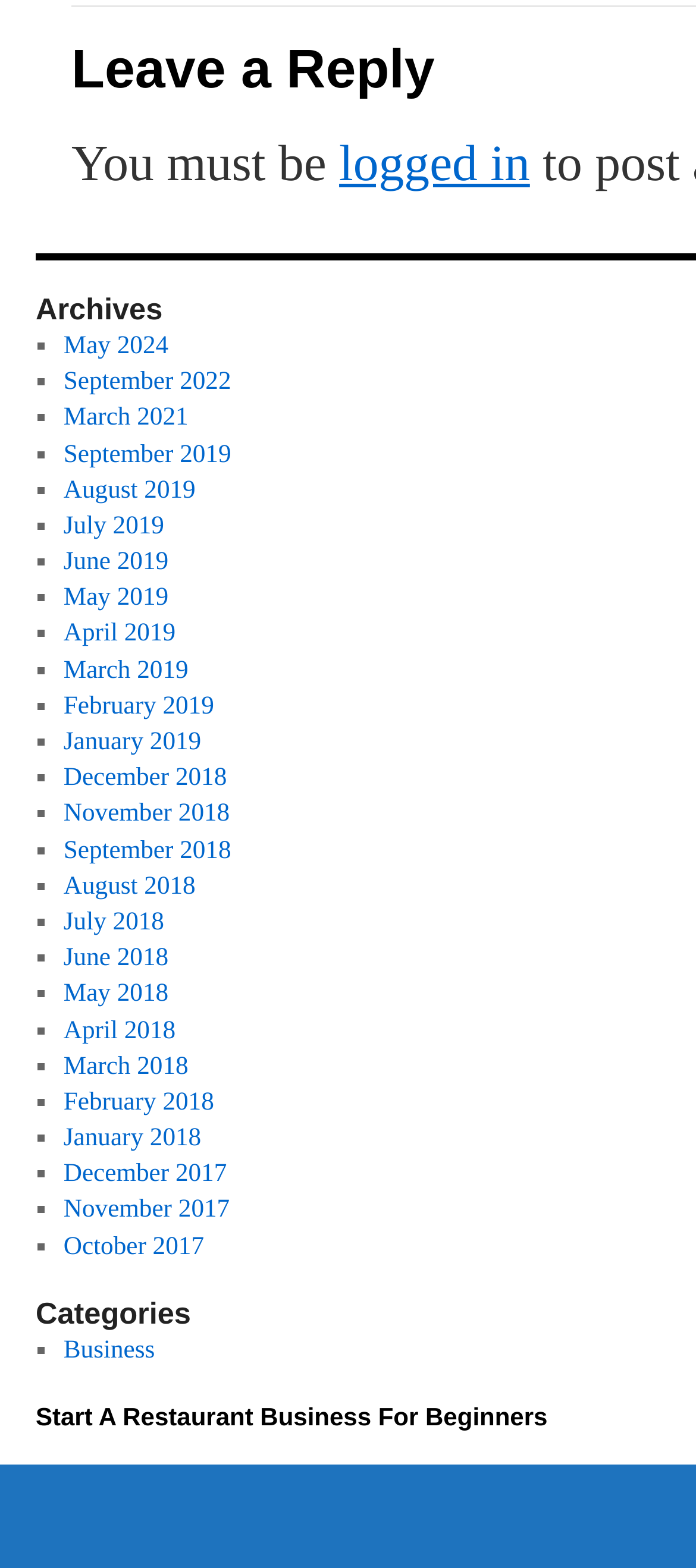Locate the bounding box for the described UI element: "February 2018". Ensure the coordinates are four float numbers between 0 and 1, formatted as [left, top, right, bottom].

[0.091, 0.737, 0.307, 0.755]